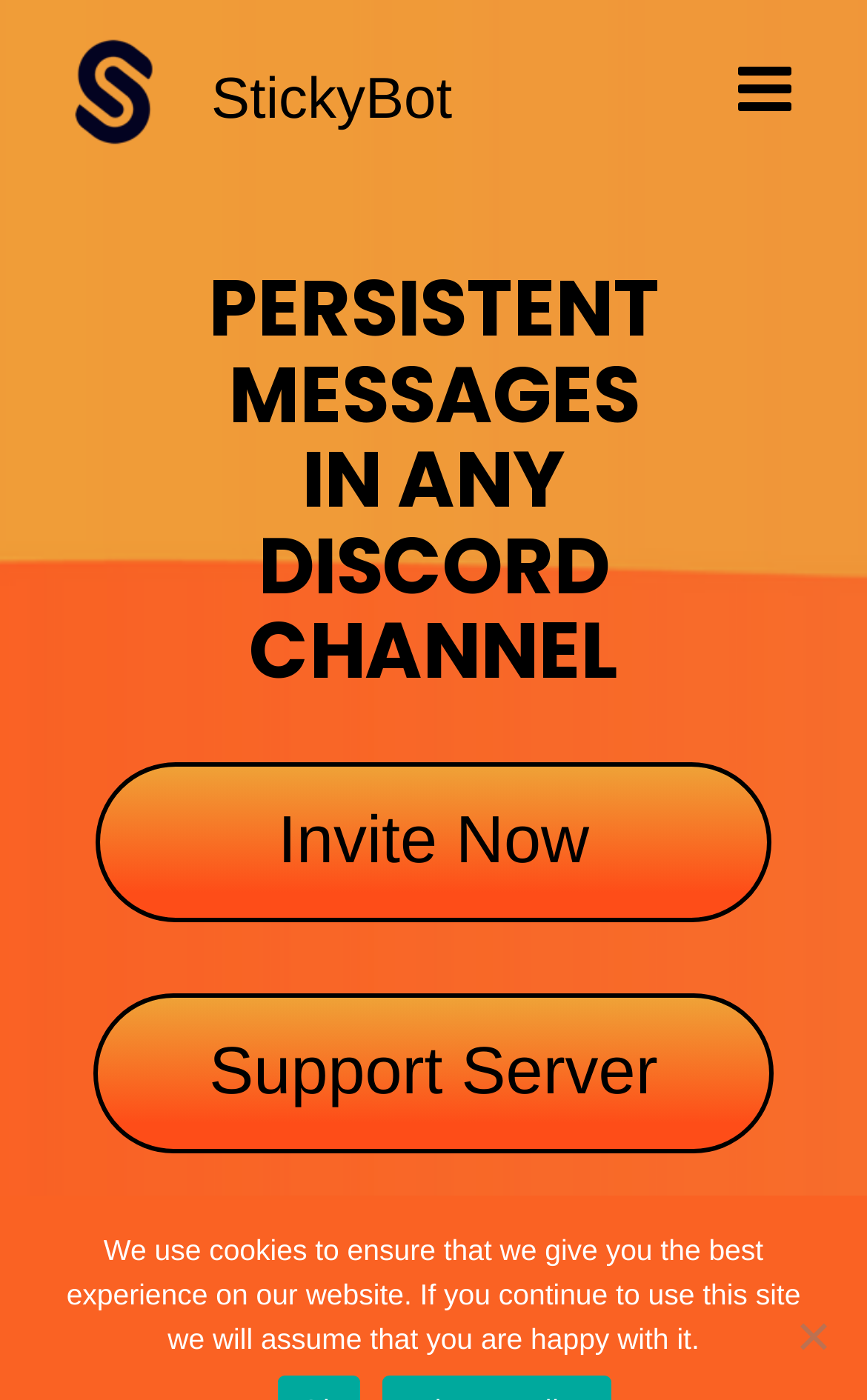Return the bounding box coordinates of the UI element that corresponds to this description: "Toggle Menu". The coordinates must be given as four float numbers in the range of 0 and 1, [left, top, right, bottom].

[0.824, 0.032, 0.938, 0.095]